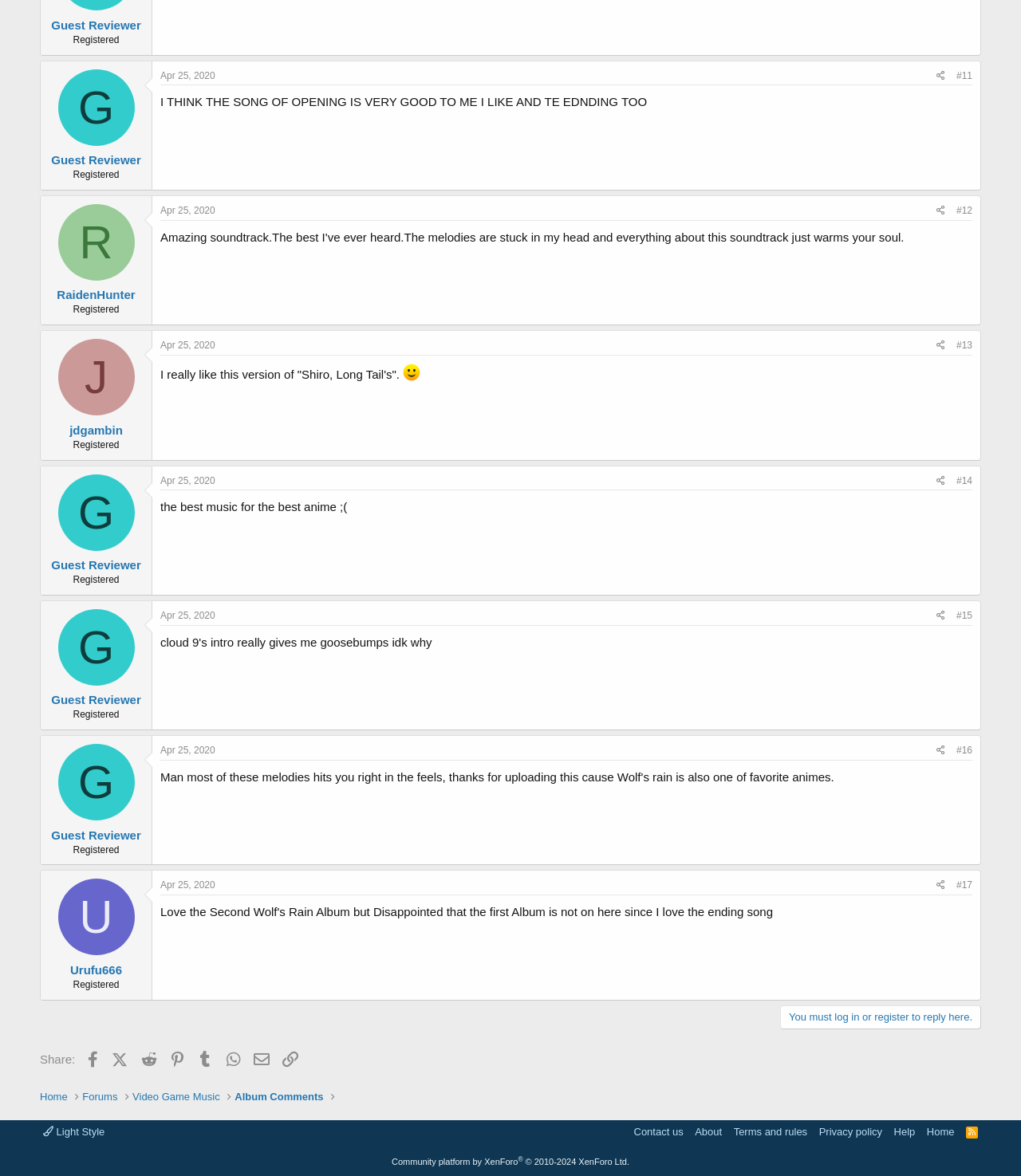Please provide a short answer using a single word or phrase for the question:
What is the username of the first reviewer?

Guest Reviewer